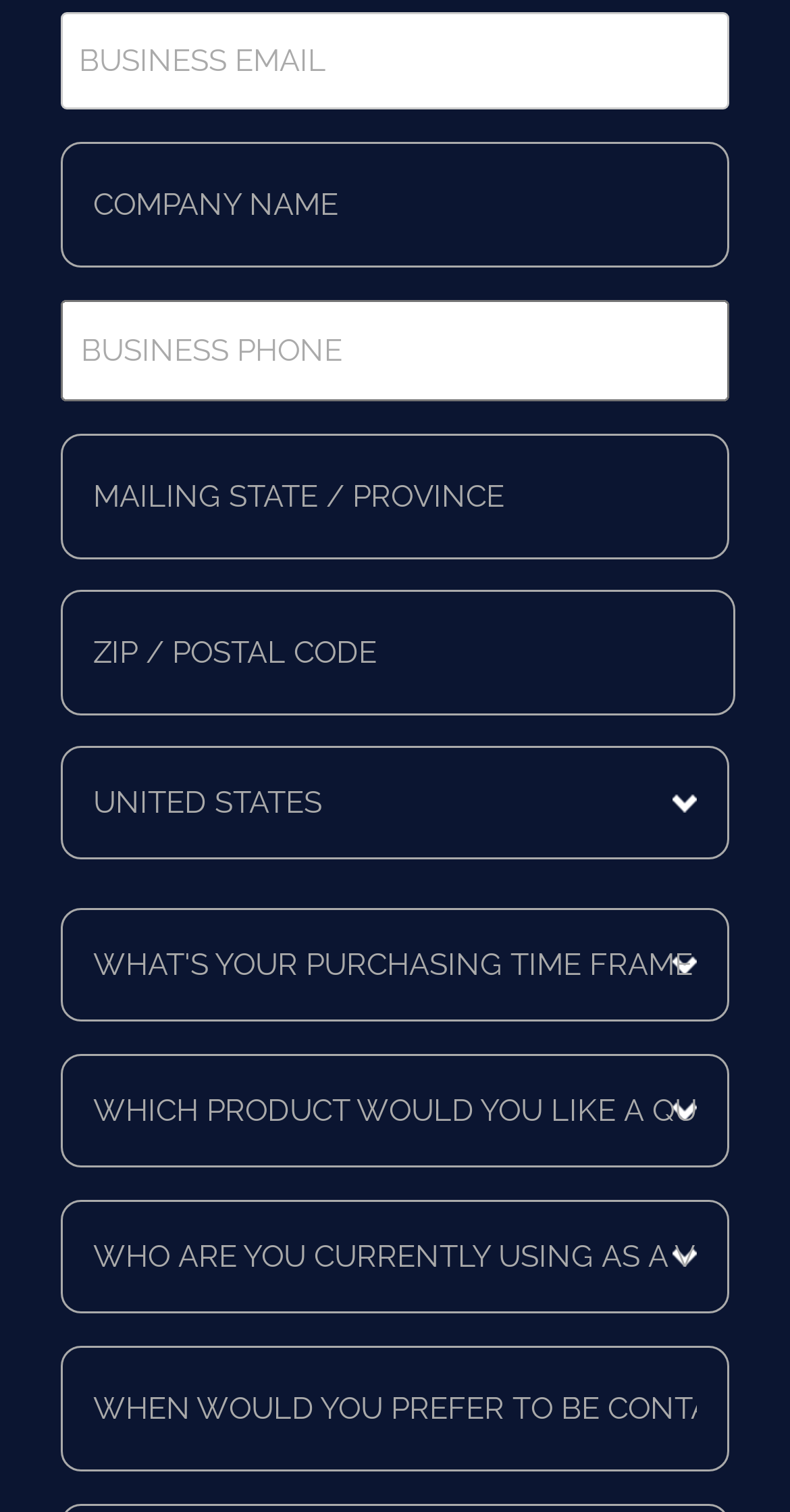Locate the bounding box coordinates of the clickable area needed to fulfill the instruction: "Select mailing country".

[0.077, 0.493, 0.923, 0.568]